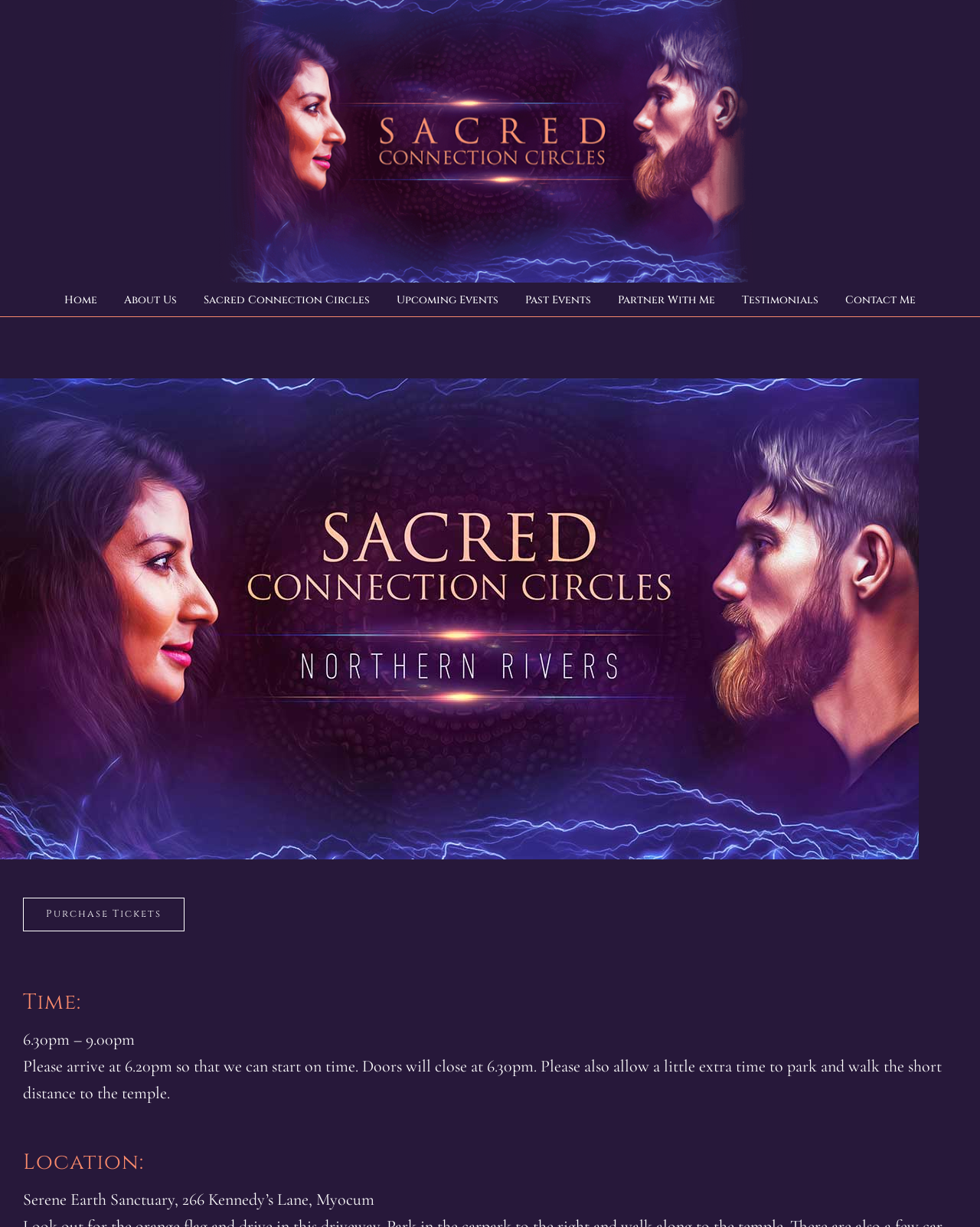Find and specify the bounding box coordinates that correspond to the clickable region for the instruction: "purchase tickets".

[0.023, 0.732, 0.188, 0.759]